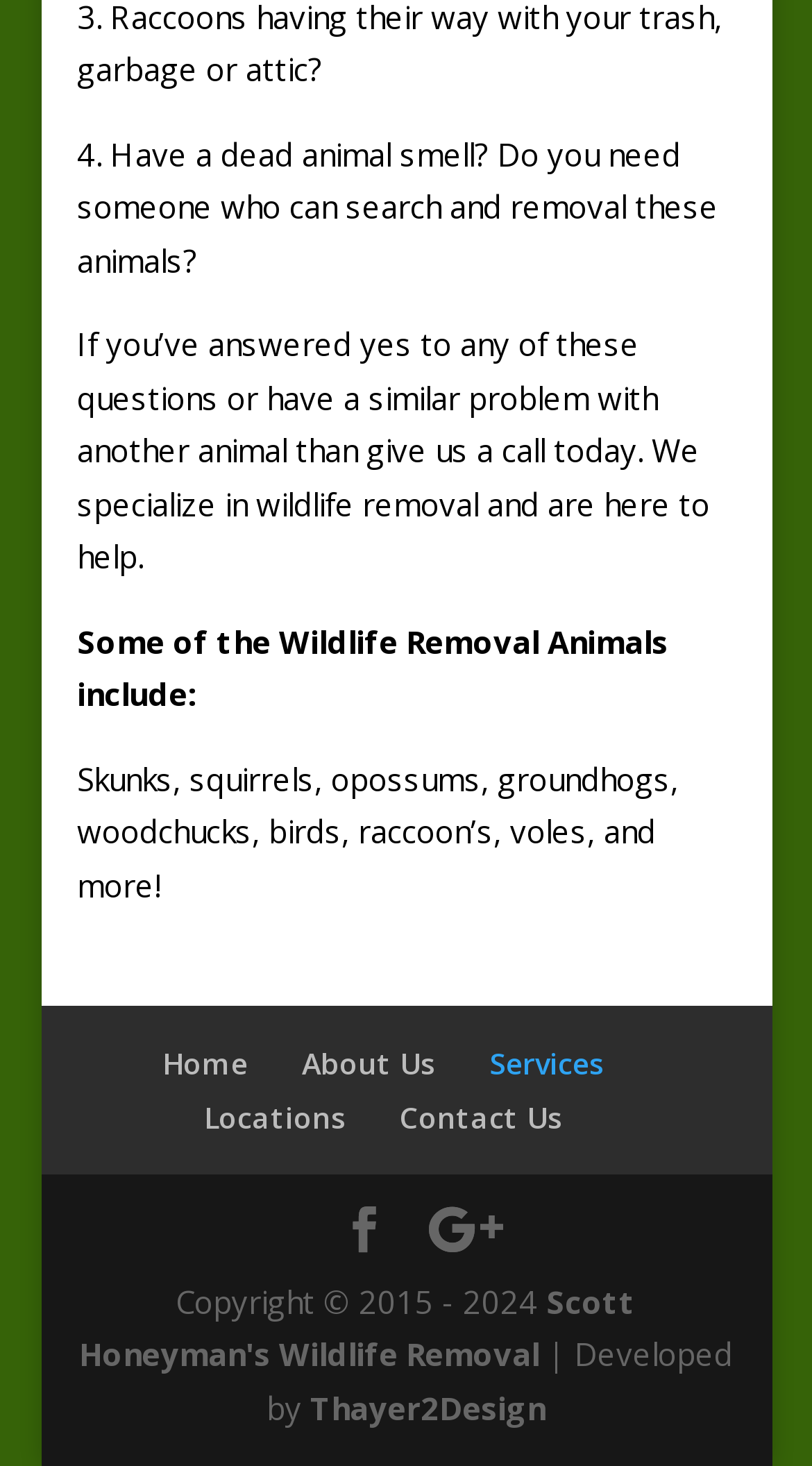Identify the bounding box coordinates of the clickable section necessary to follow the following instruction: "Click on Home". The coordinates should be presented as four float numbers from 0 to 1, i.e., [left, top, right, bottom].

[0.2, 0.712, 0.305, 0.739]